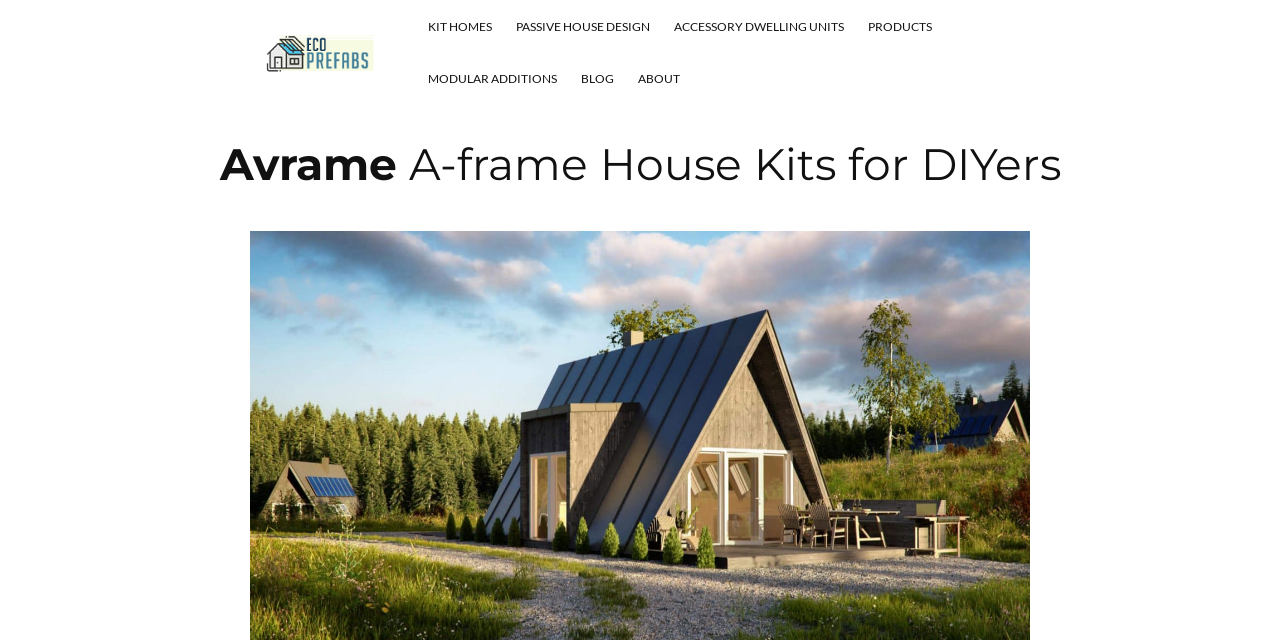How many main navigation links are there?
Using the visual information, respond with a single word or phrase.

7